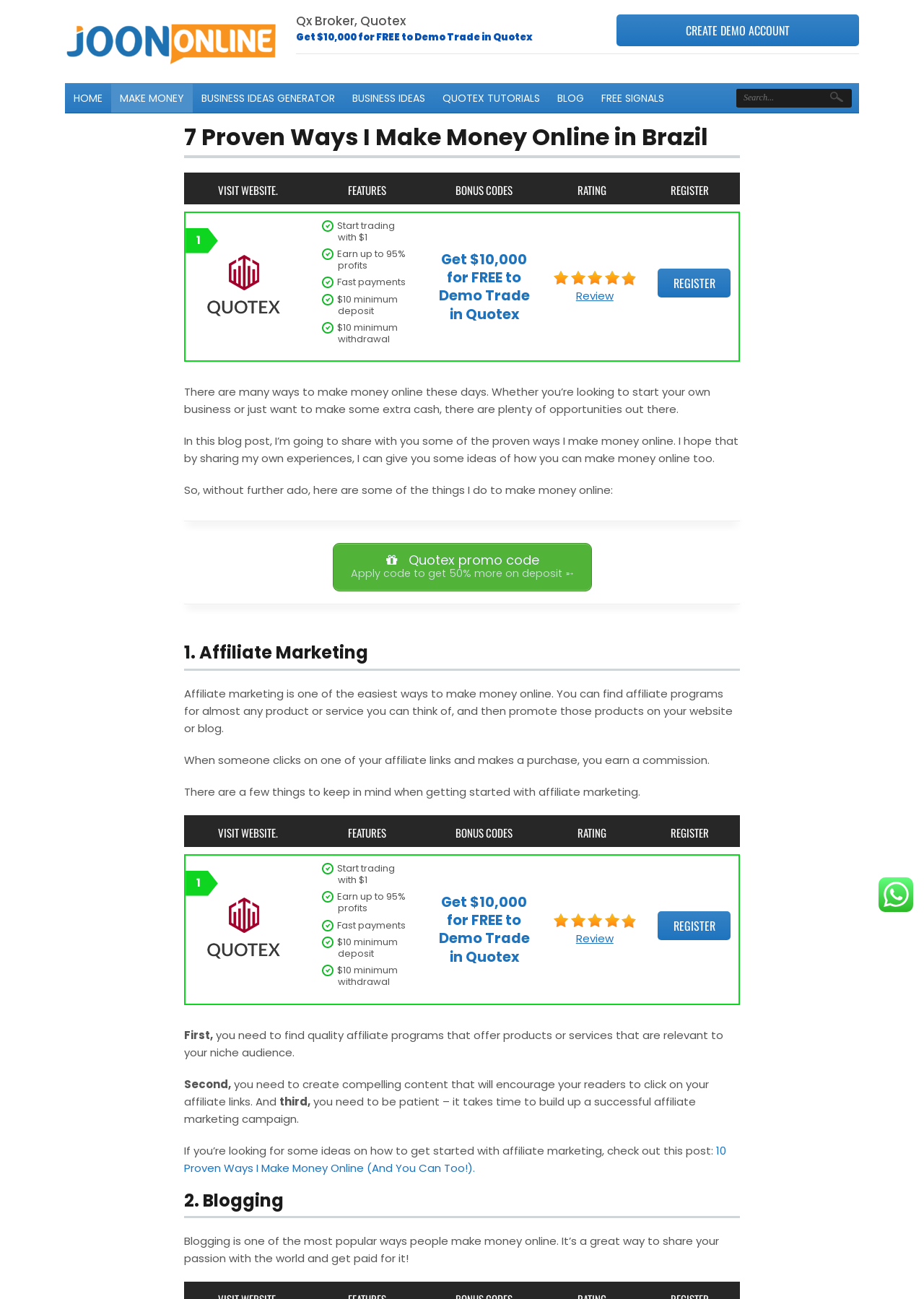Given the element description: "parent_node: 1", predict the bounding box coordinates of the UI element it refers to, using four float numbers between 0 and 1, i.e., [left, top, right, bottom].

[0.21, 0.248, 0.317, 0.26]